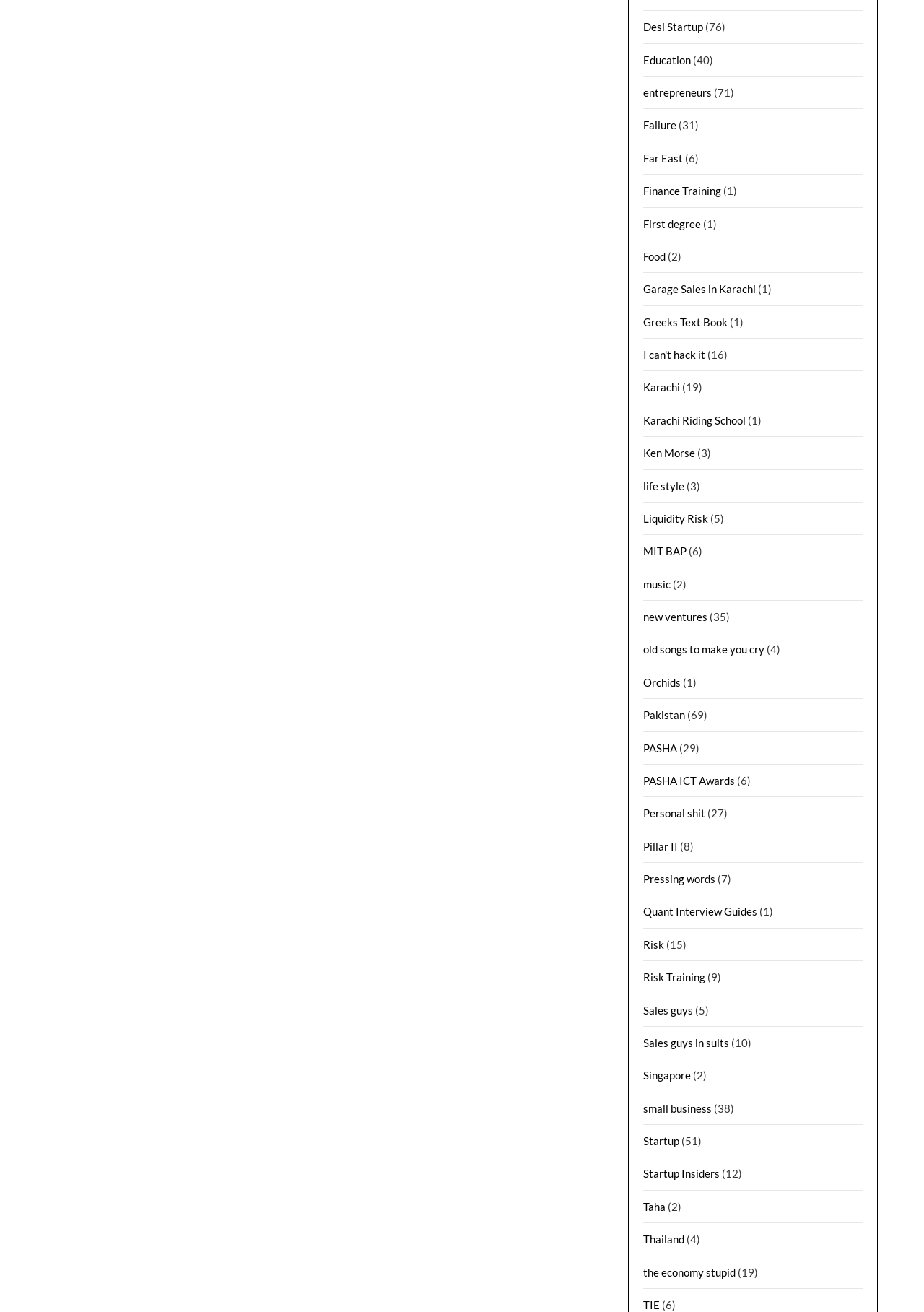What is the link that has the highest count of occurrences?
Give a detailed explanation using the information visible in the image.

The link that has the highest count of occurrences is 'Pakistan' with 69 occurrences, which is indicated by the StaticText '(69)' next to the link.